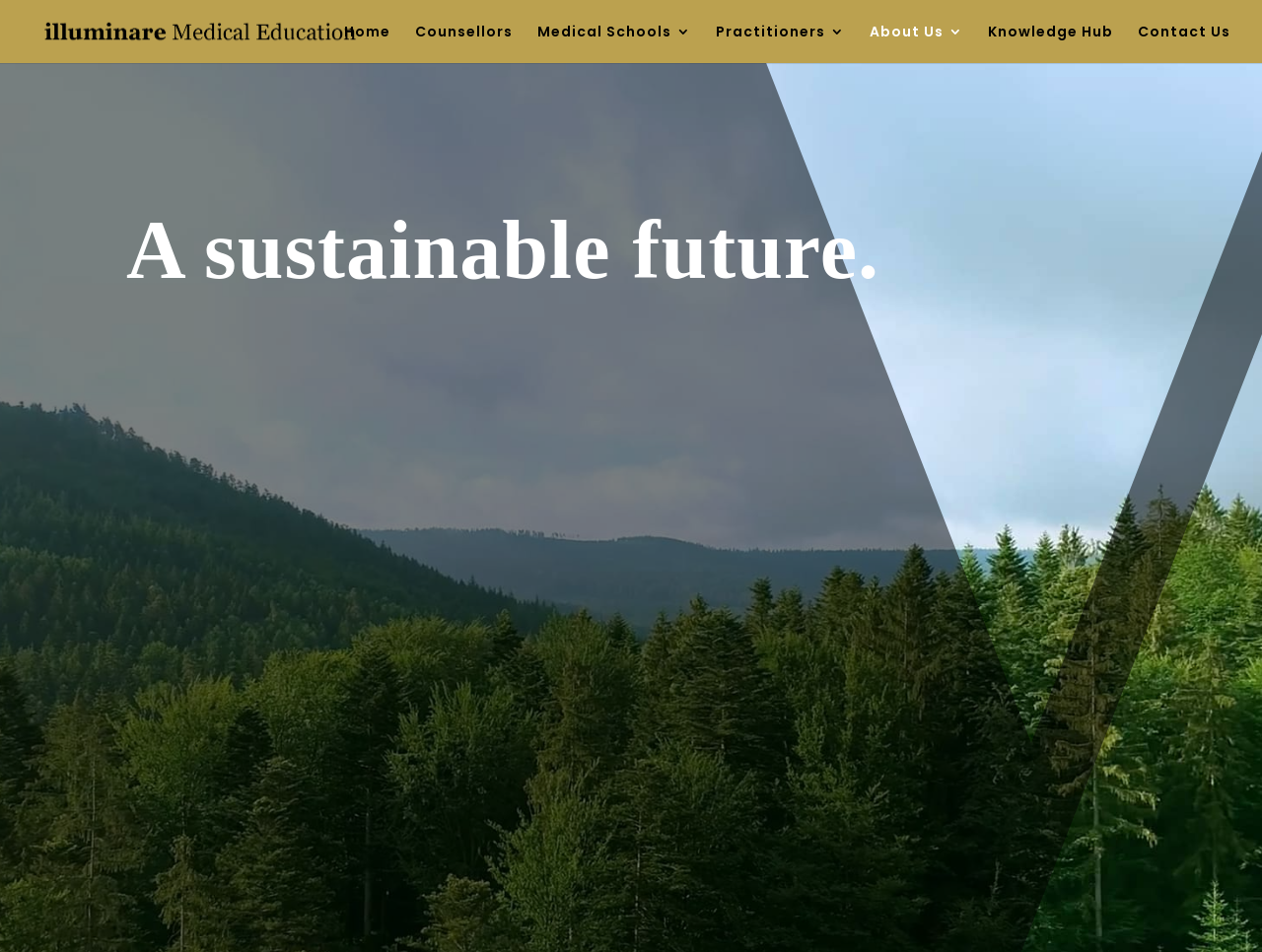Answer the following query with a single word or phrase:
How many main navigation links are there?

7